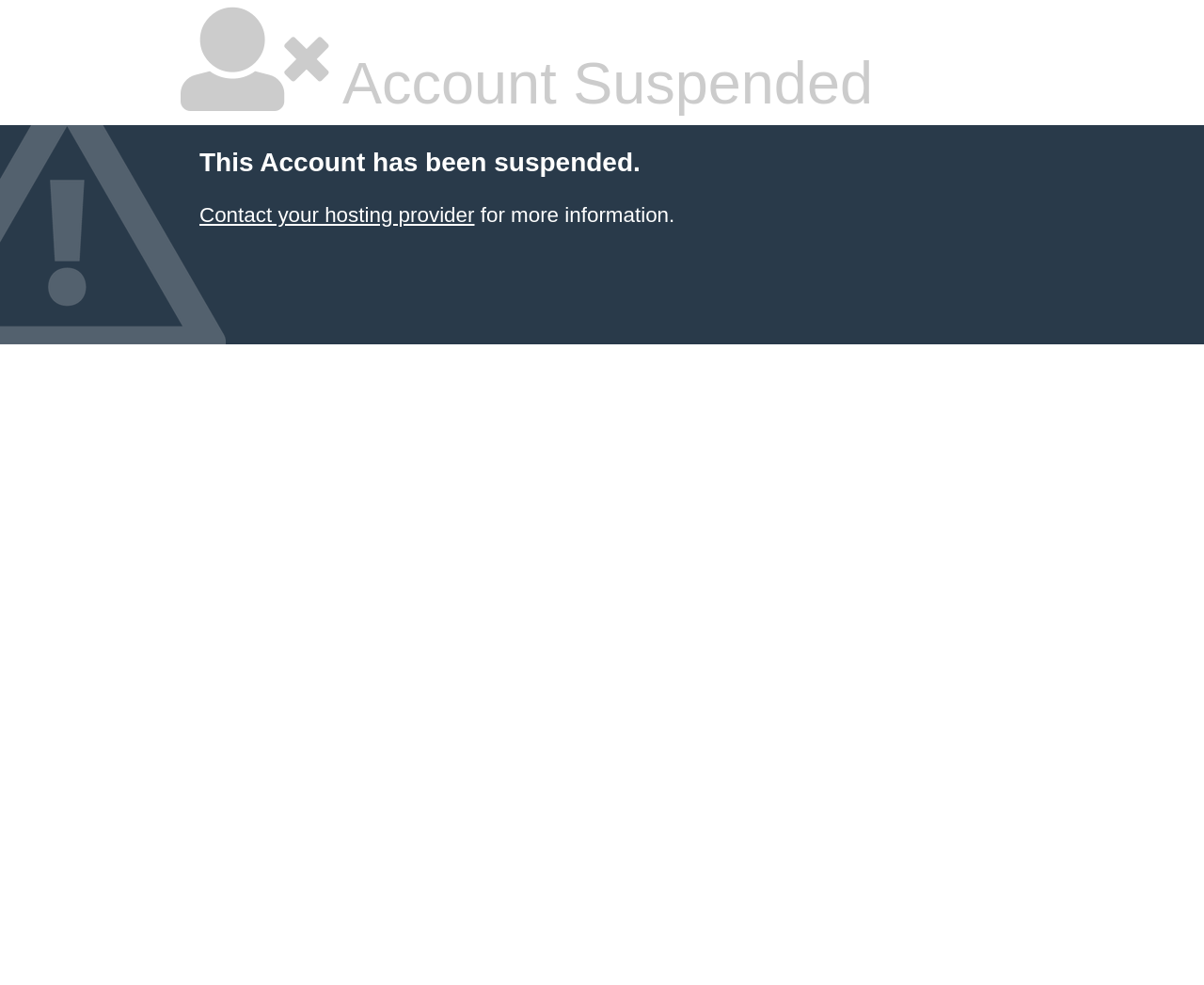Based on the provided description, "Contact your hosting provider", find the bounding box of the corresponding UI element in the screenshot.

[0.166, 0.206, 0.394, 0.23]